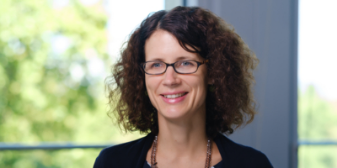Where is Susan Kempe-Mueller located? Refer to the image and provide a one-word or short phrase answer.

Frankfurt